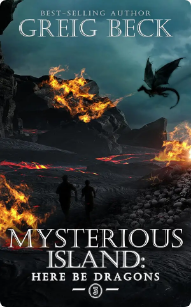Describe in detail everything you see in the image.

The image showcases the book cover for "Mysterious Island: Here Be Dragons" by best-selling author Greig Beck. The cover features a dramatic landscape filled with lava flows and a dark, ominous sky, evoking a sense of adventure and intrigue. Silhouetted against the fiery backdrop, two figures venture into the unknown, hinting at an epic journey. The title prominently displayed at the bottom adds to the sense of mystery, while the author’s name is elegantly positioned at the top, confirming the book's connection to the author's thrilling narratives. This striking visual sets the stage for an exciting exploration of adventure and fantasy.